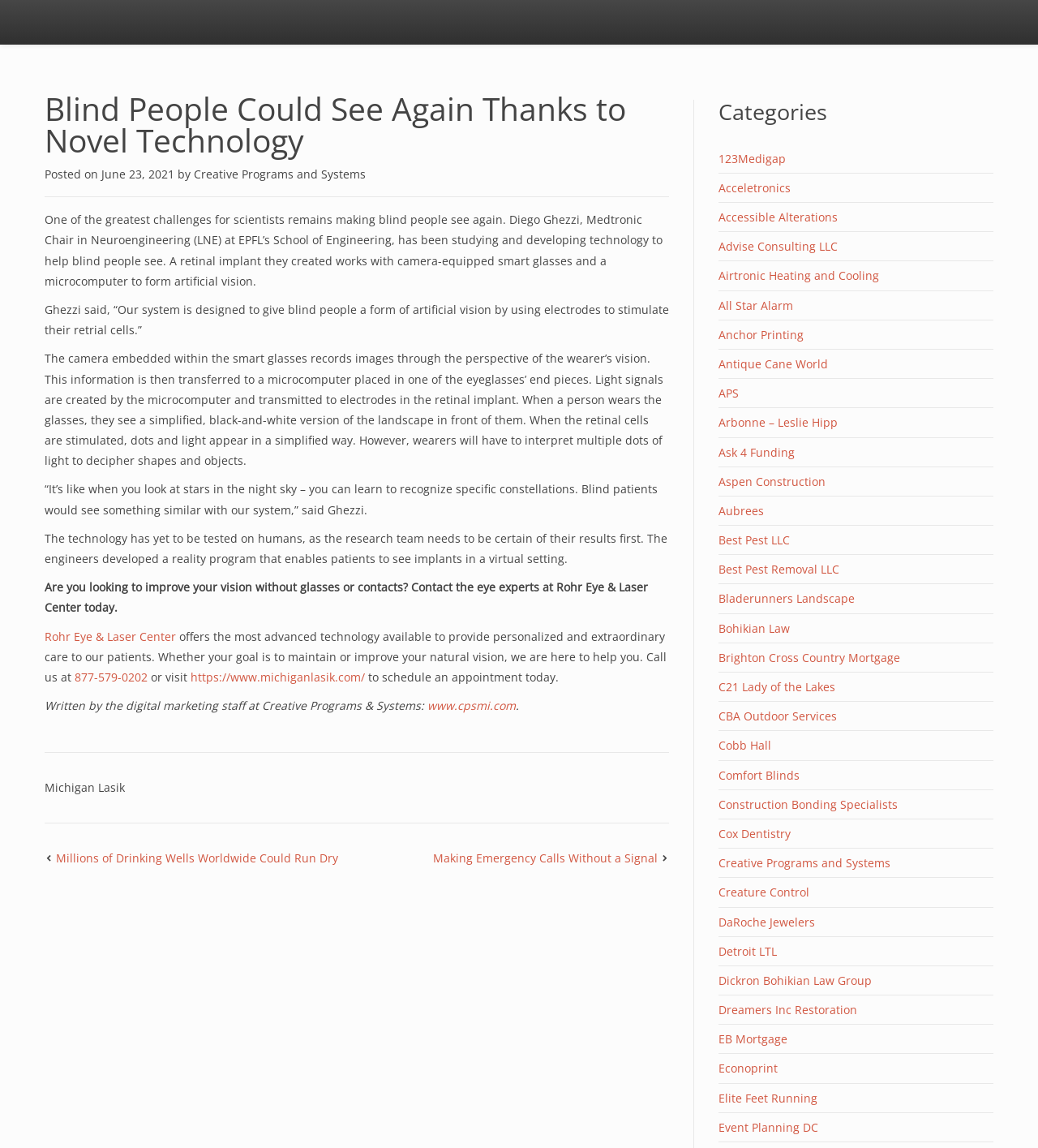Refer to the image and offer a detailed explanation in response to the question: What is the current status of the technology?

The article states that the technology has yet to be tested on humans, as the research team needs to be certain of their results first. They have developed a reality program that enables patients to see implants in a virtual setting.